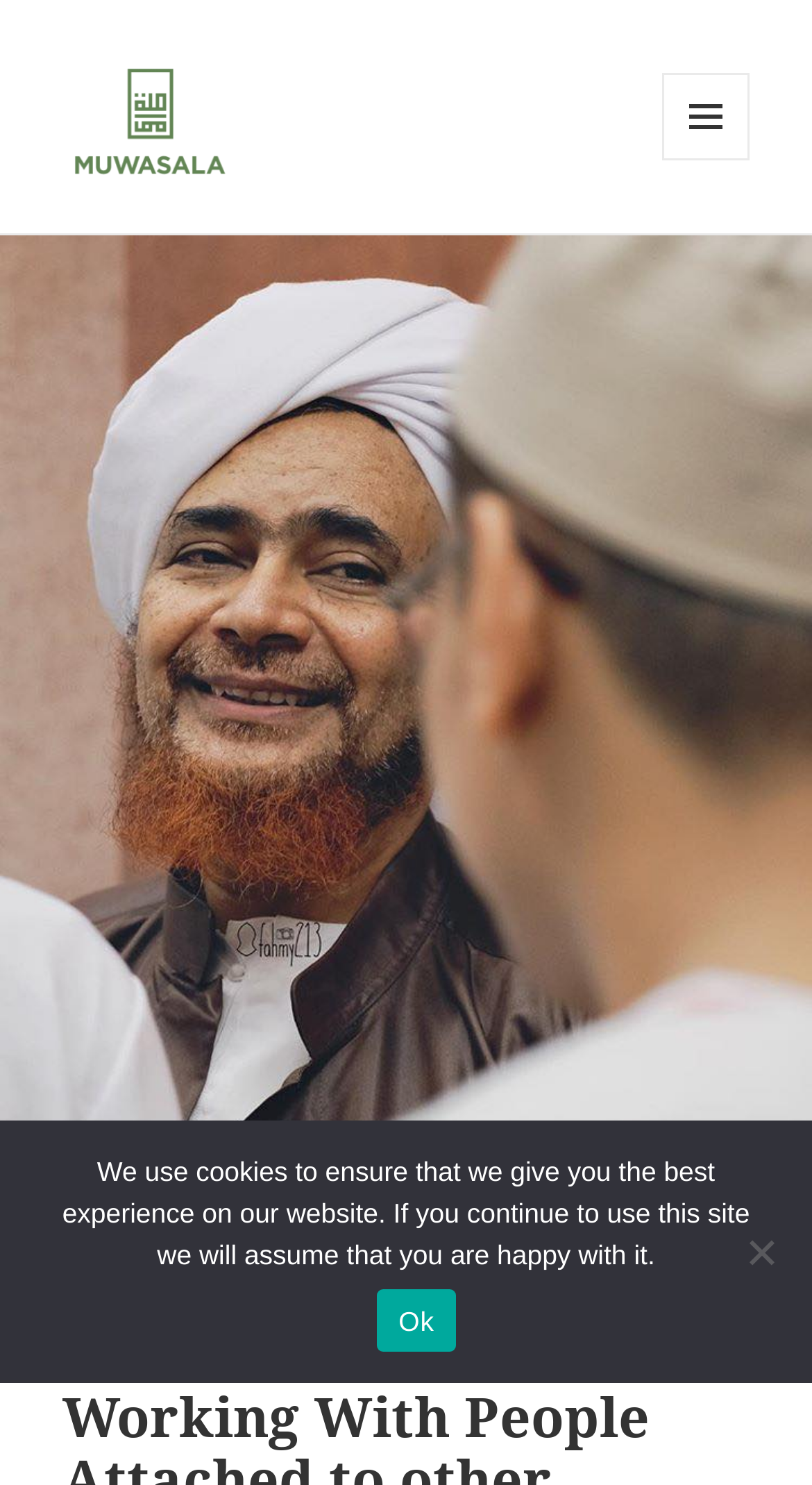What is the position of the image on the webpage?
Please provide a detailed and comprehensive answer to the question.

The image element has a bounding box with coordinates [0.077, 0.02, 0.292, 0.137], indicating that it is located at the top left of the webpage.